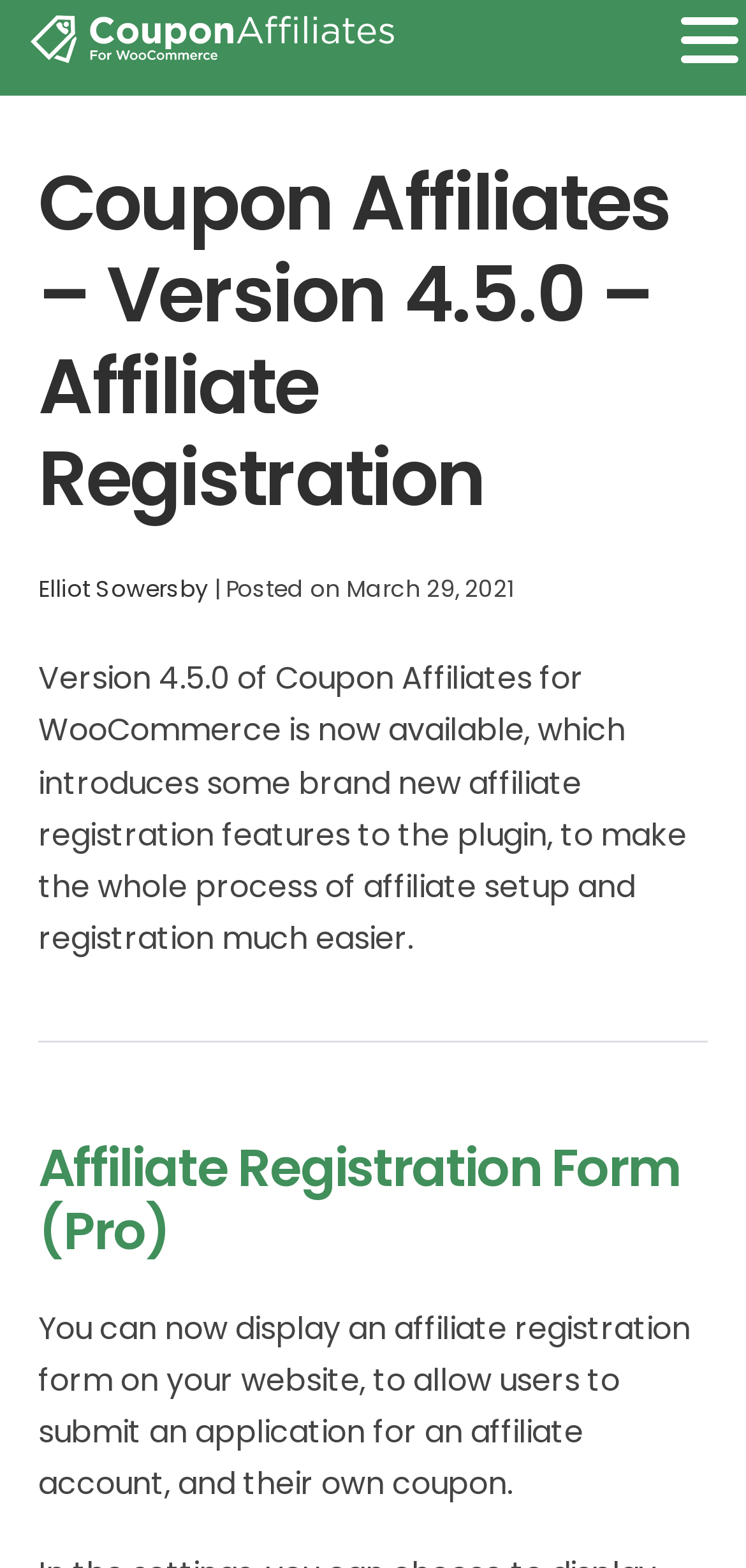Who is the author of the article?
Using the visual information, respond with a single word or phrase.

Elliot Sowersby